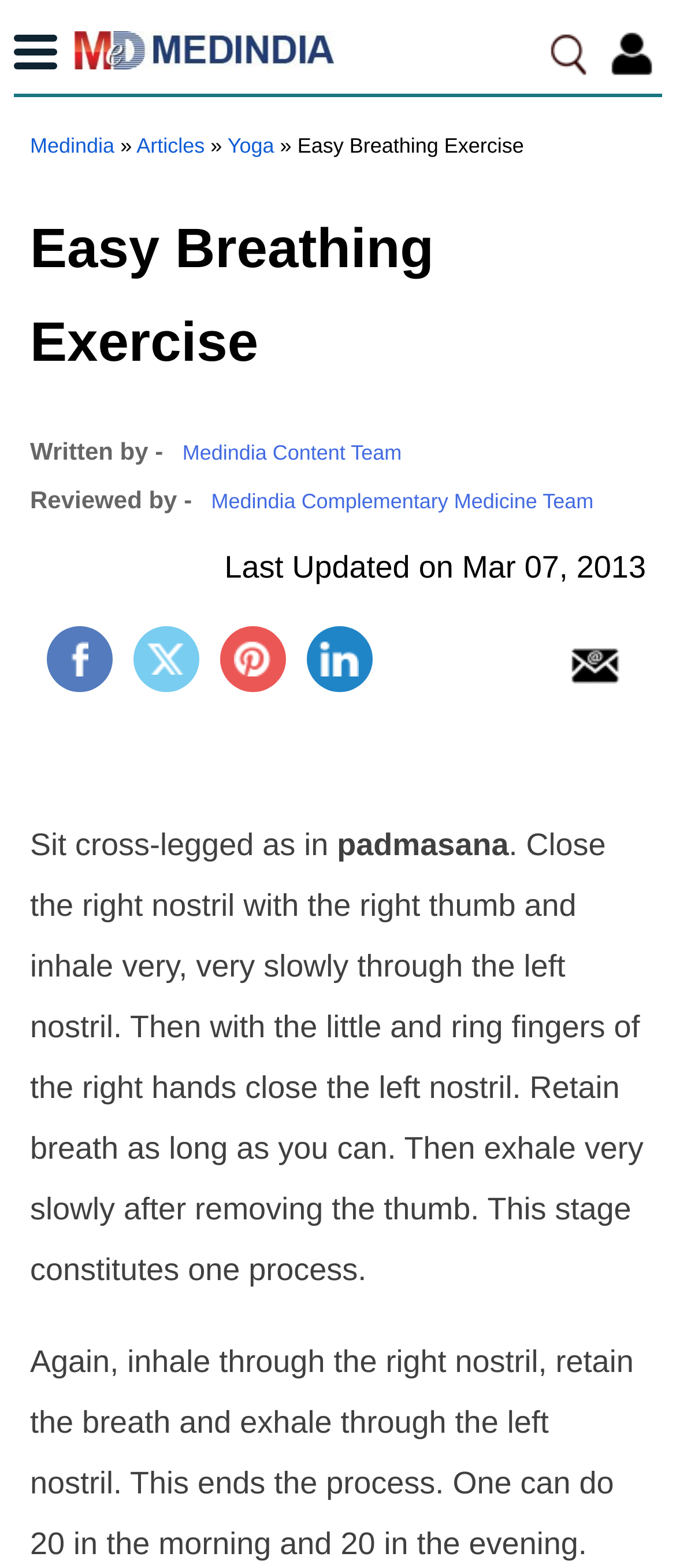Please identify the bounding box coordinates of the clickable element to fulfill the following instruction: "Open the 'CMYK vs. RGB for Beginners' article". The coordinates should be four float numbers between 0 and 1, i.e., [left, top, right, bottom].

None